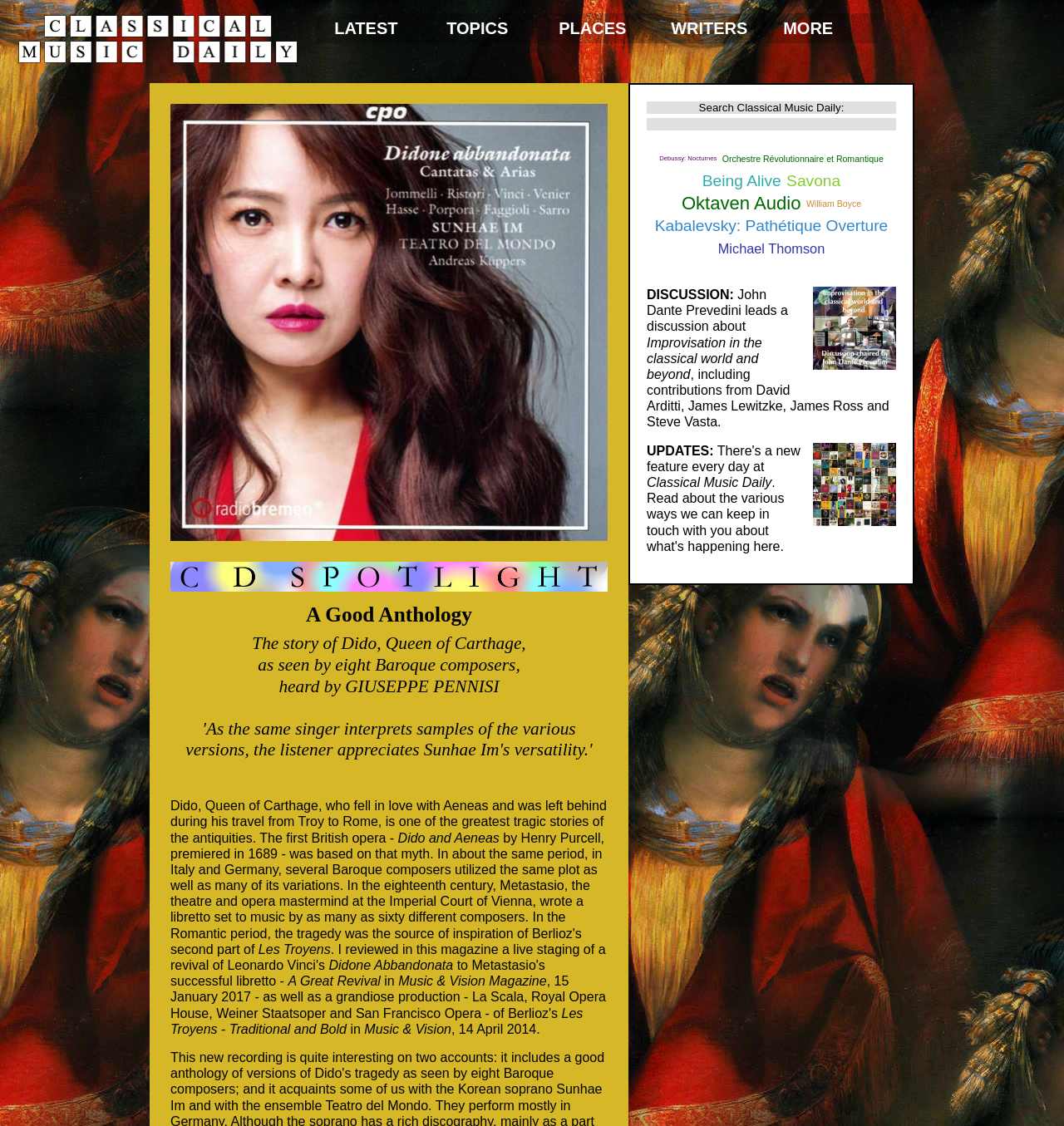Please determine the bounding box coordinates of the area that needs to be clicked to complete this task: 'Search for classical music'. The coordinates must be four float numbers between 0 and 1, formatted as [left, top, right, bottom].

[0.608, 0.09, 0.842, 0.101]